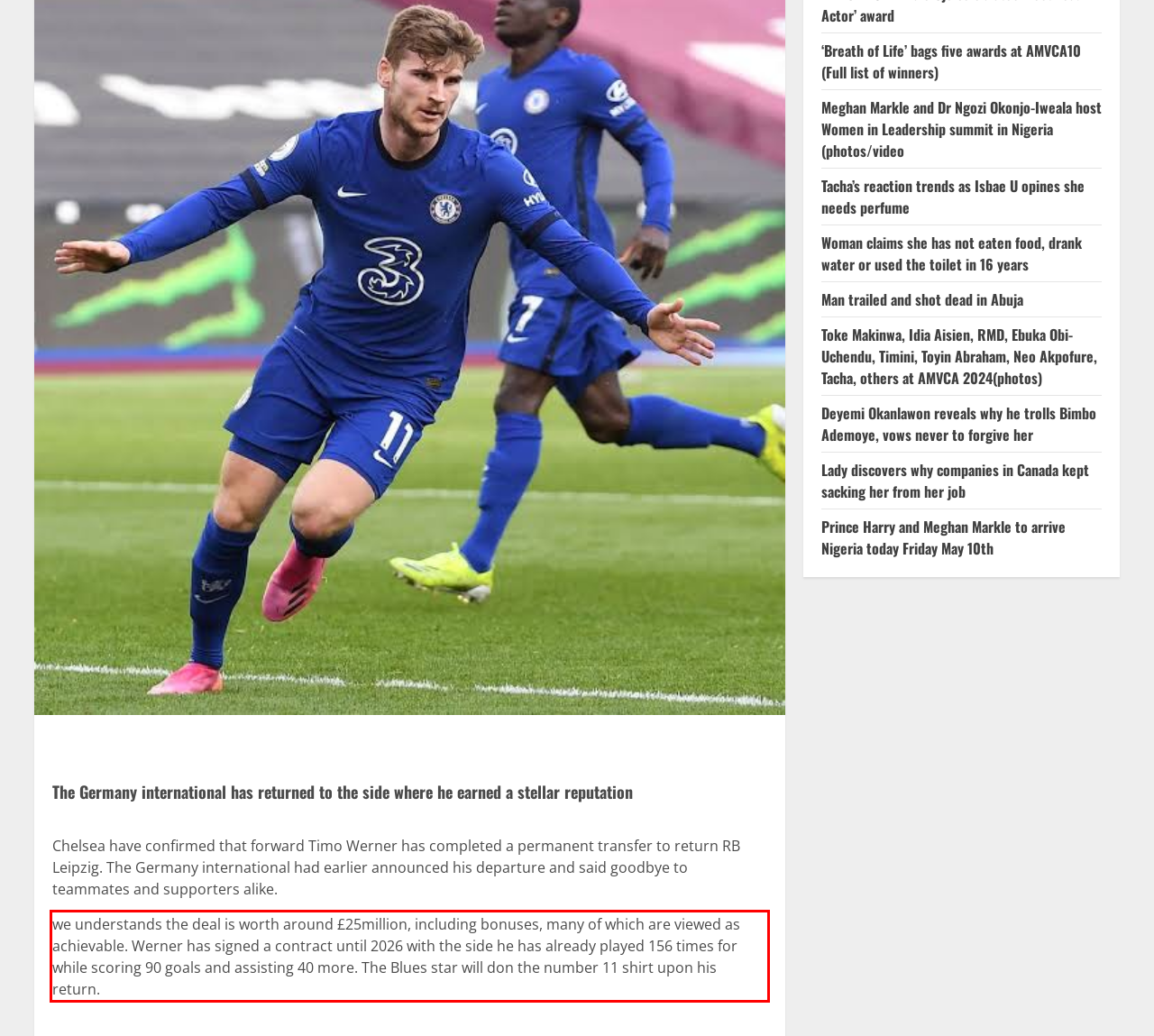Given a screenshot of a webpage with a red bounding box, please identify and retrieve the text inside the red rectangle.

we understands the deal is worth around £25million, including bonuses, many of which are viewed as achievable. Werner has signed a contract until 2026 with the side he has already played 156 times for while scoring 90 goals and assisting 40 more. The Blues star will don the number 11 shirt upon his return.